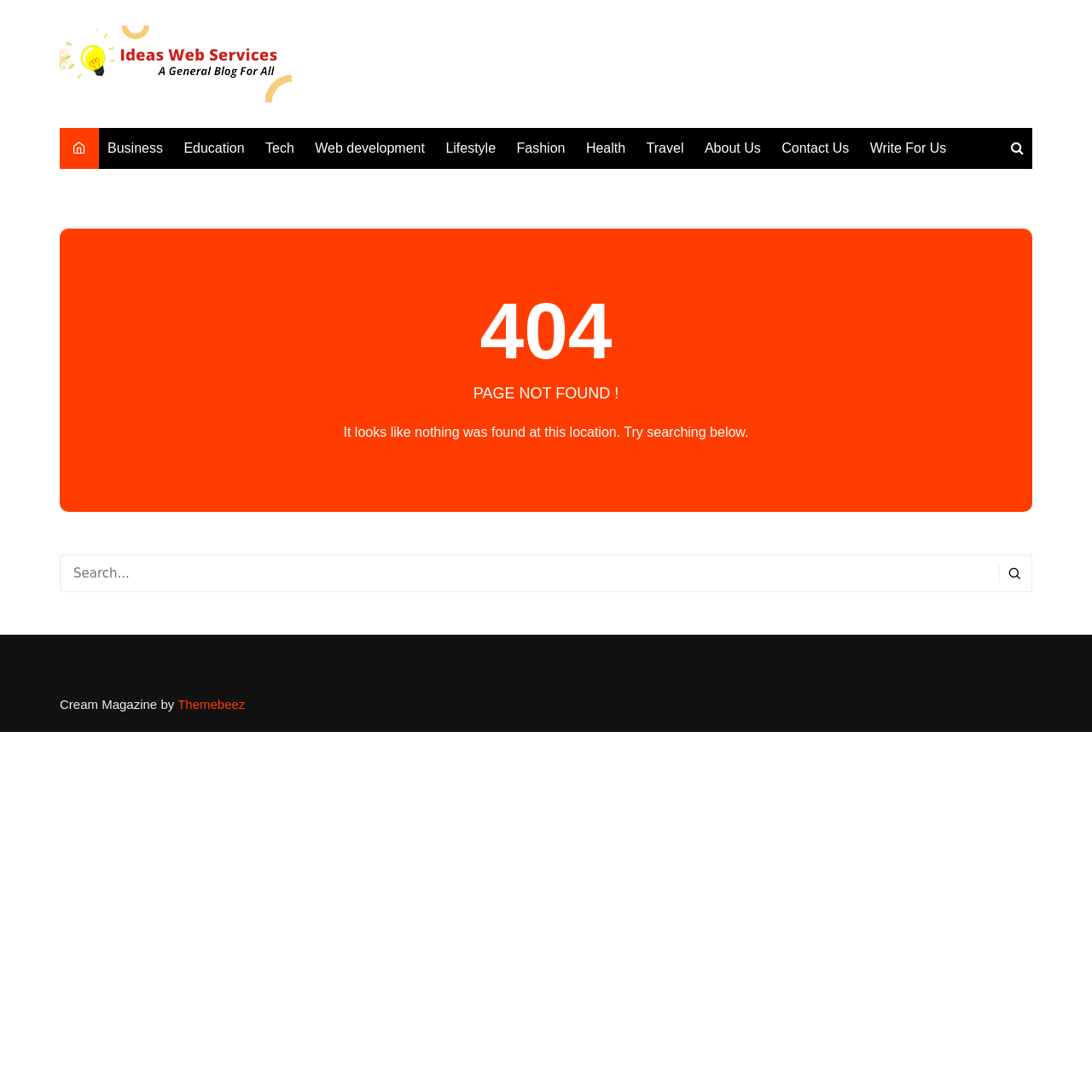Use the details in the image to answer the question thoroughly: 
What is the name of the website?

The name of the website can be found in the top-left corner of the webpage, where it is written as 'Ideas Web Services' and also has an image with the same name.